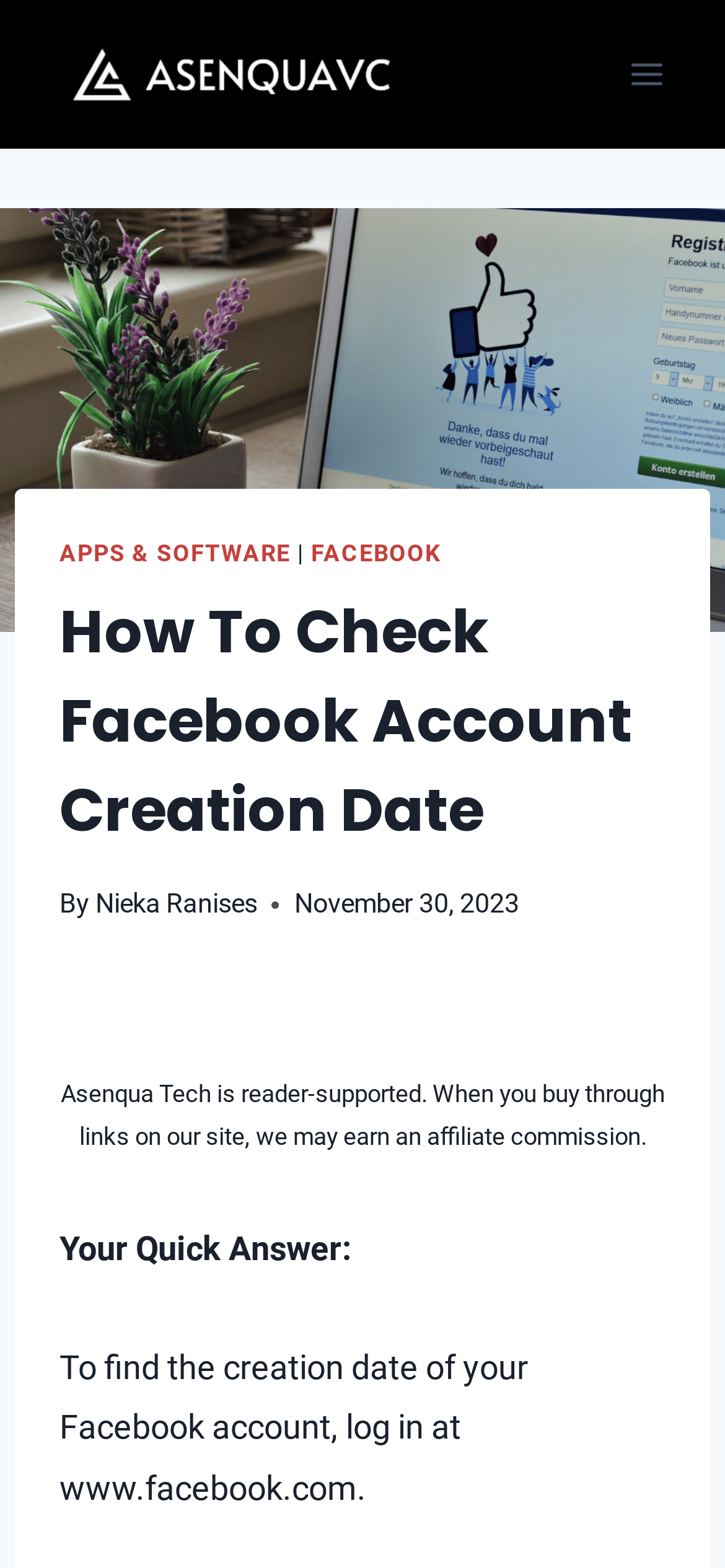What is the main heading displayed on the webpage? Please provide the text.

How To Check Facebook Account Creation Date